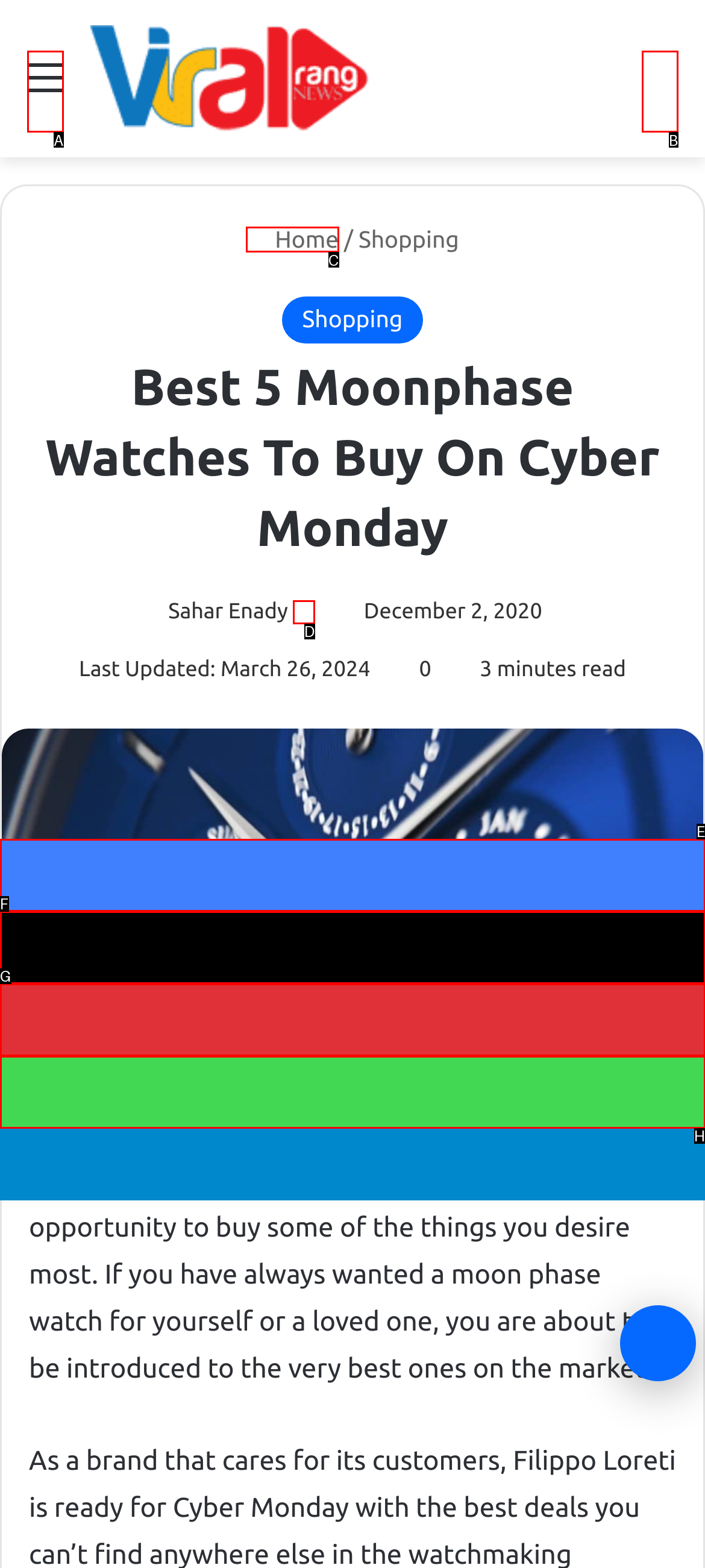Based on the description: Search for, find the HTML element that matches it. Provide your answer as the letter of the chosen option.

B